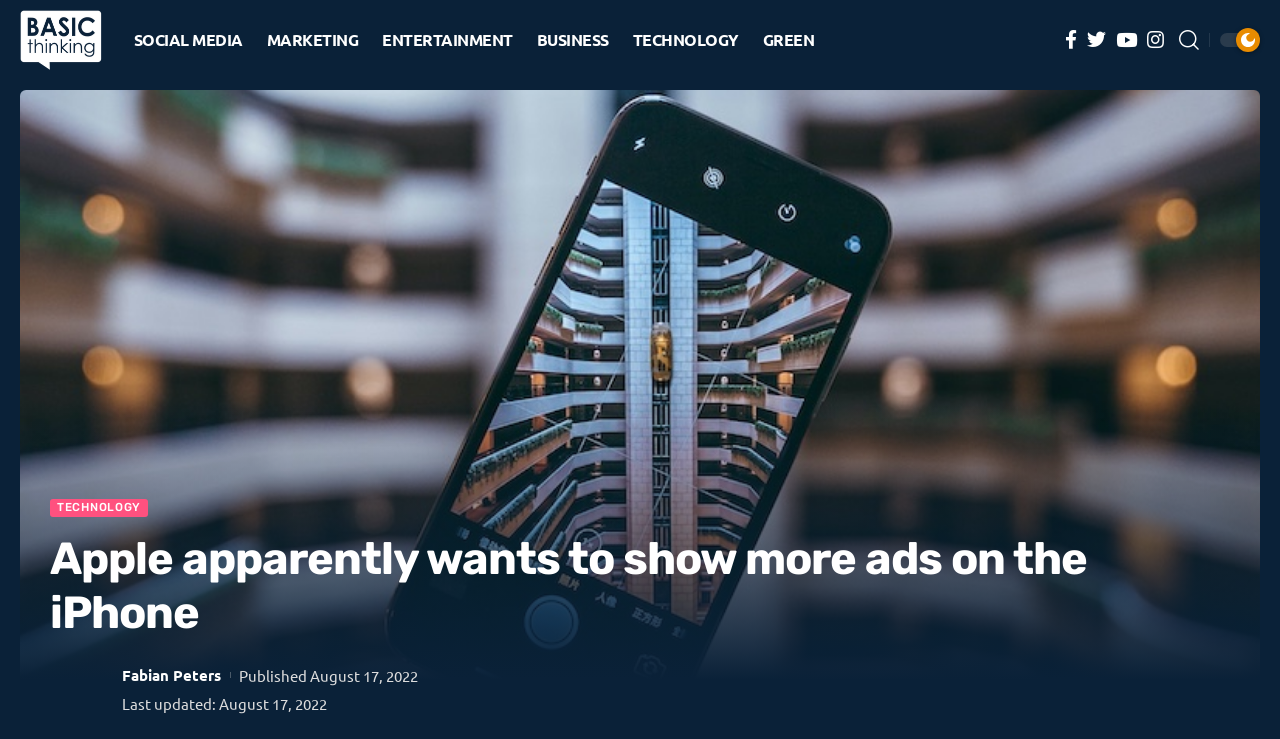What is the main topic of this article?
Provide a detailed answer to the question using information from the image.

I determined the main topic by reading the main heading which says 'Apple apparently wants to show more ads on the iPhone'. This gives me an idea of what the article is about.